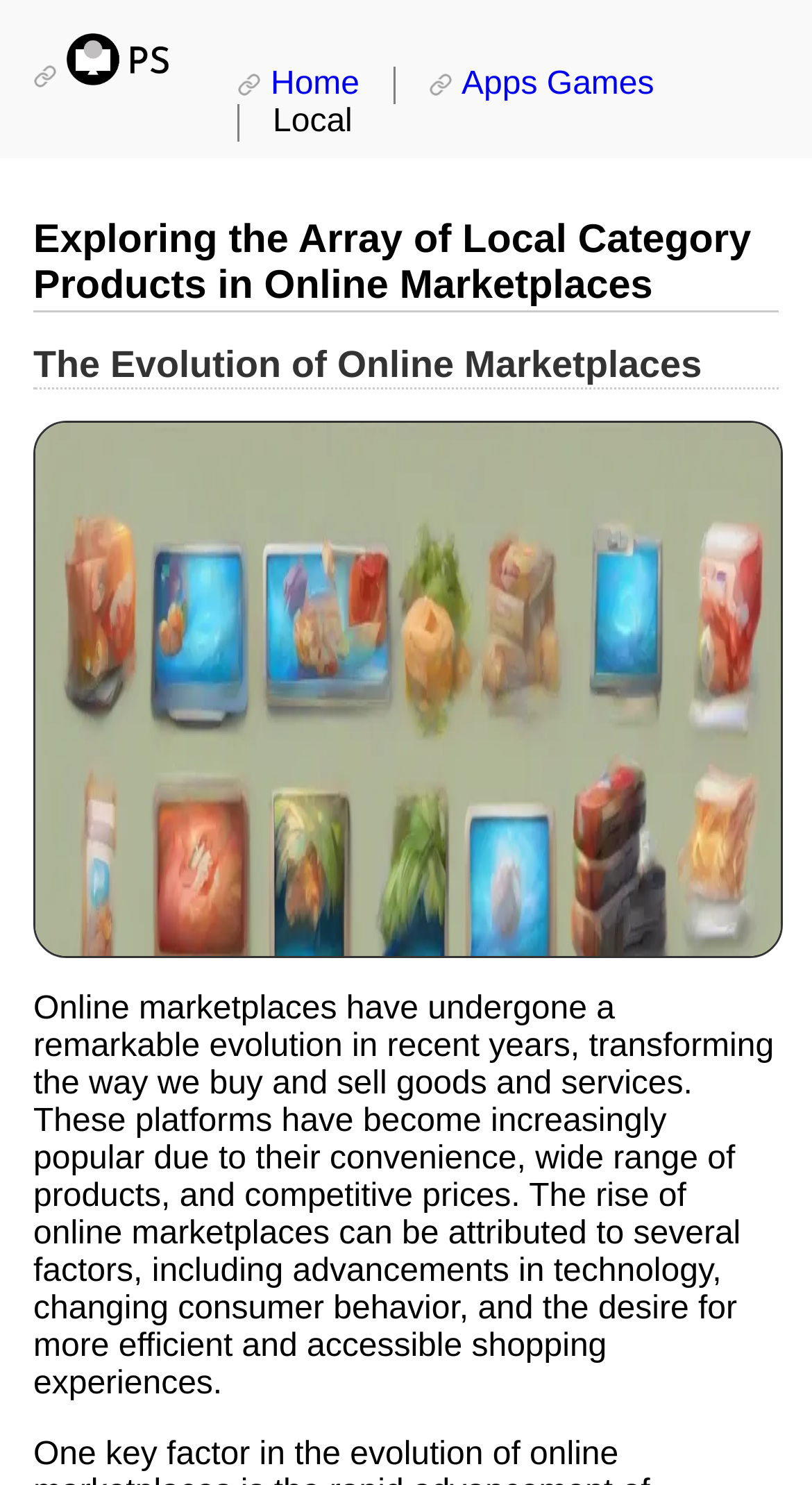Give a one-word or short phrase answer to this question: 
What is below the 'Apps Games' link?

Headings and text